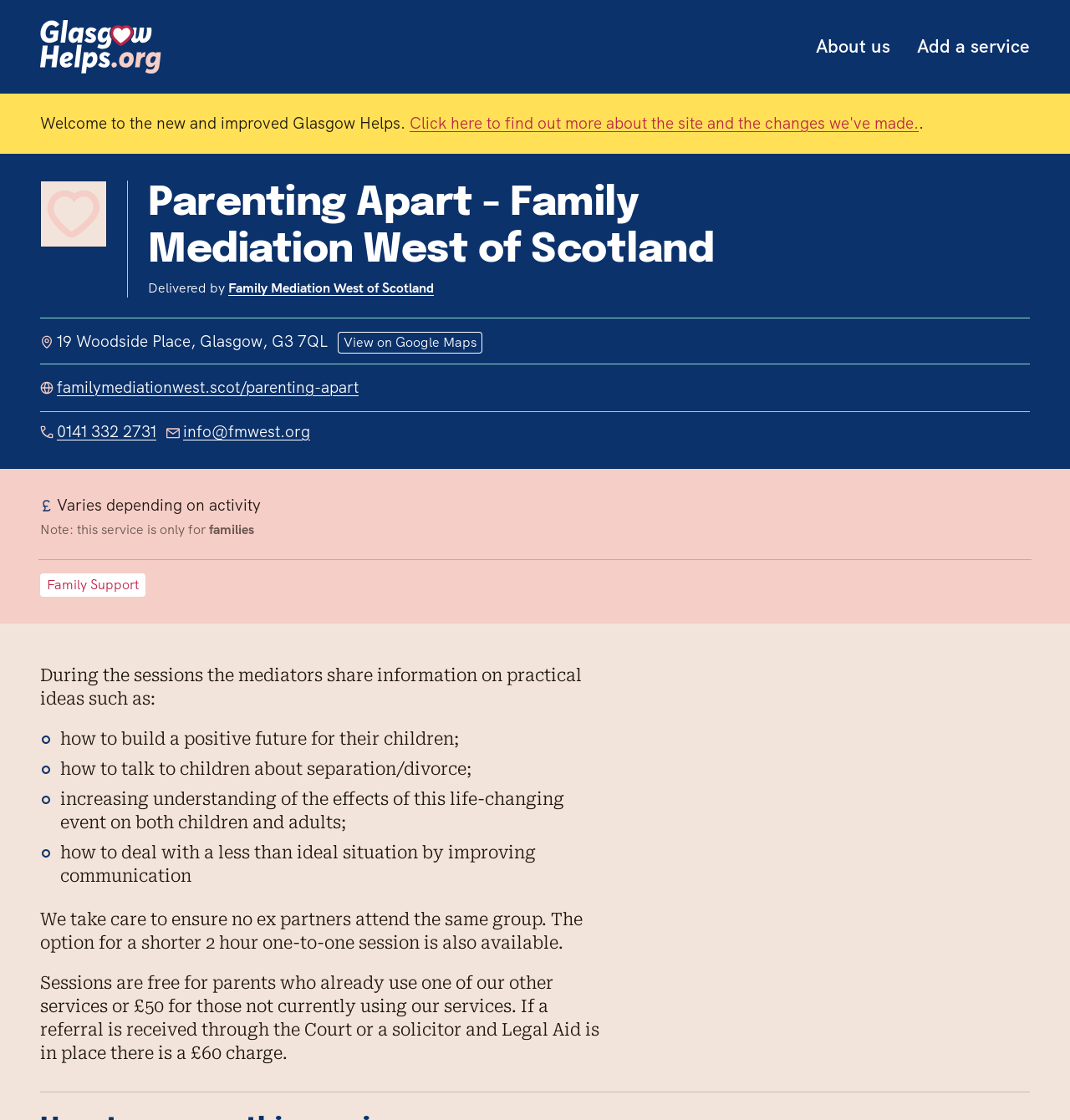Find the bounding box coordinates of the clickable area required to complete the following action: "Click on the 'info@fmwest.org' link".

[0.171, 0.377, 0.29, 0.395]